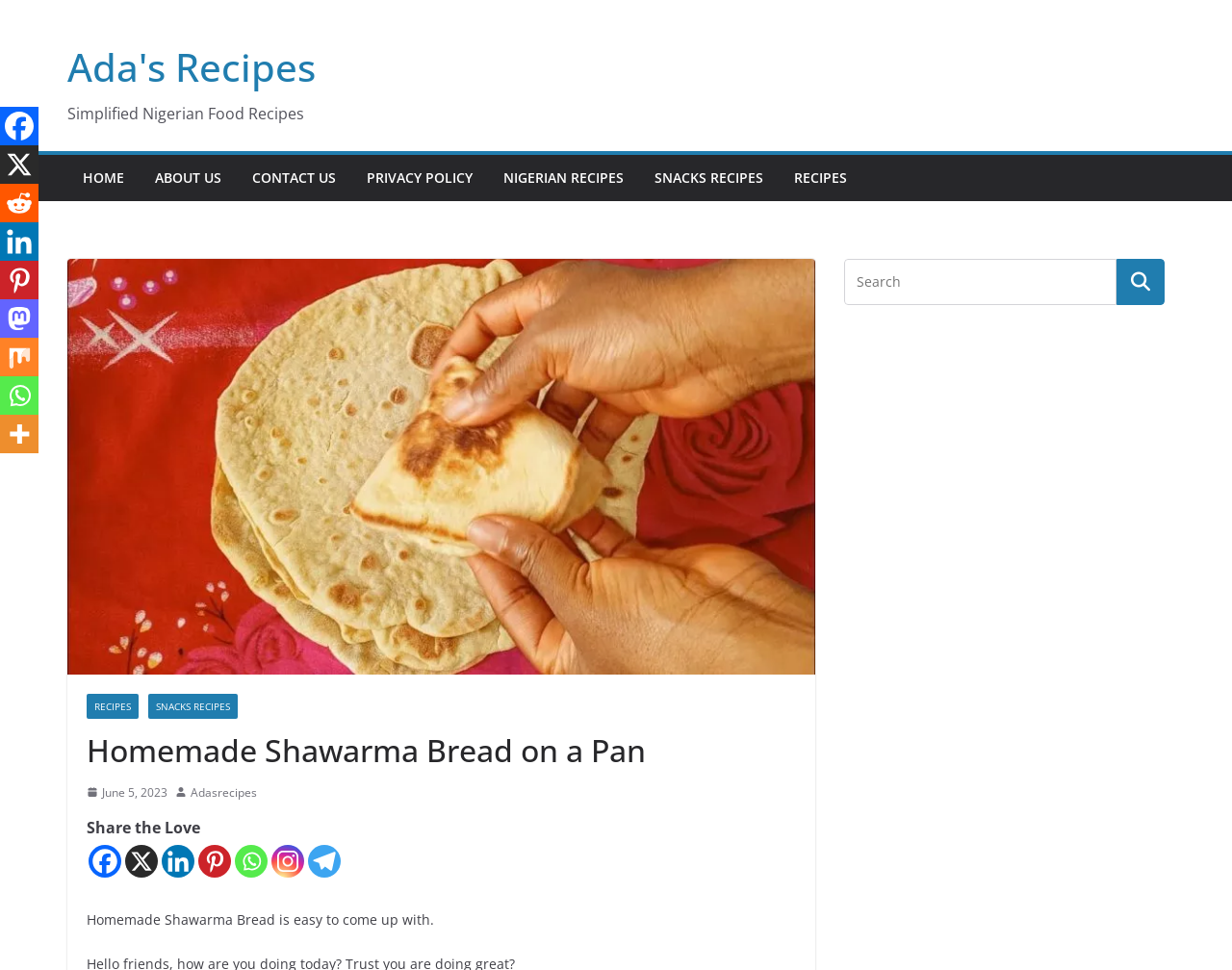Determine the bounding box coordinates of the clickable element to achieve the following action: 'View the 'NIGERIAN RECIPES' page'. Provide the coordinates as four float values between 0 and 1, formatted as [left, top, right, bottom].

[0.409, 0.169, 0.506, 0.197]